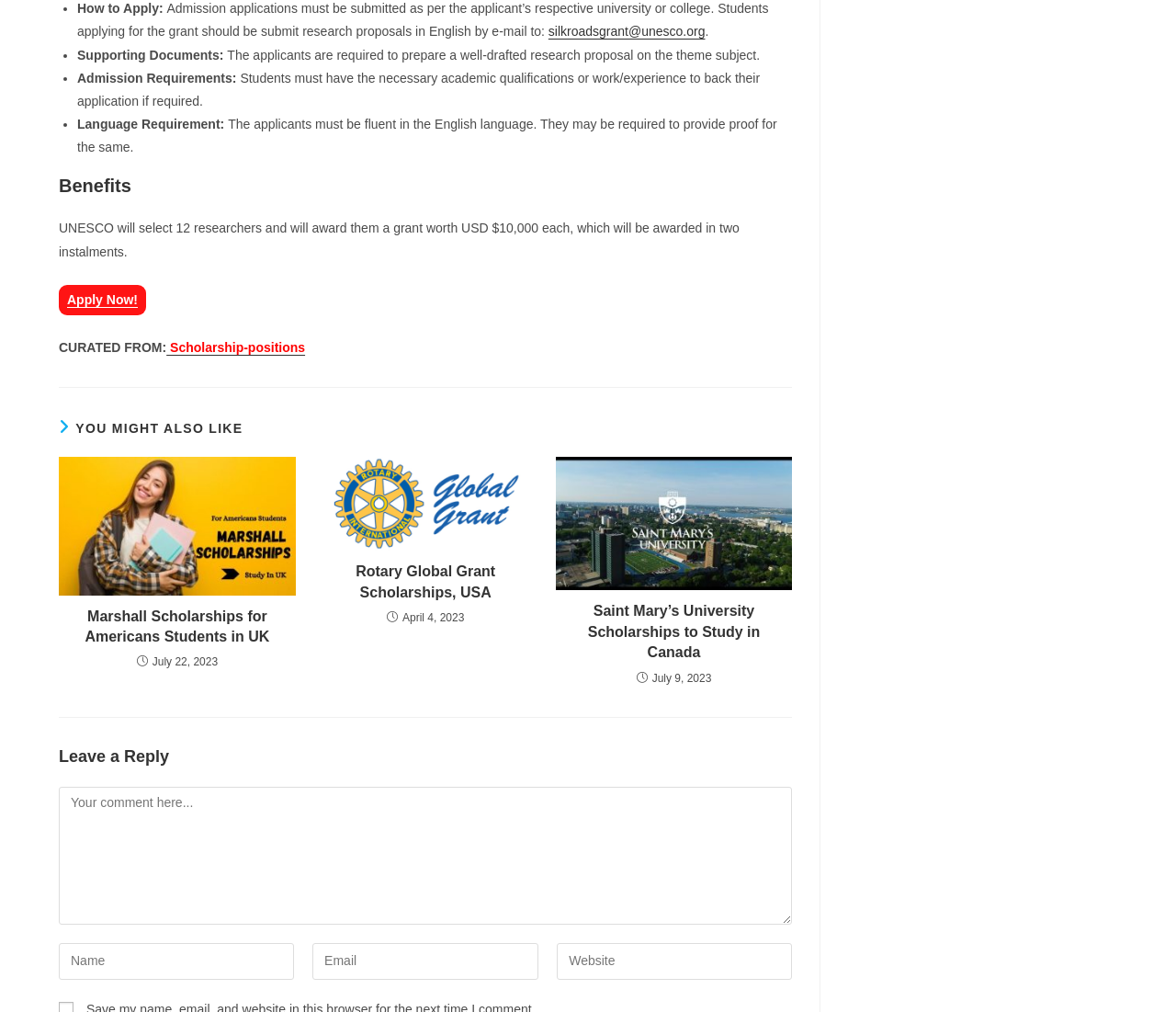How many researchers will be awarded the grant?
Answer the question using a single word or phrase, according to the image.

12